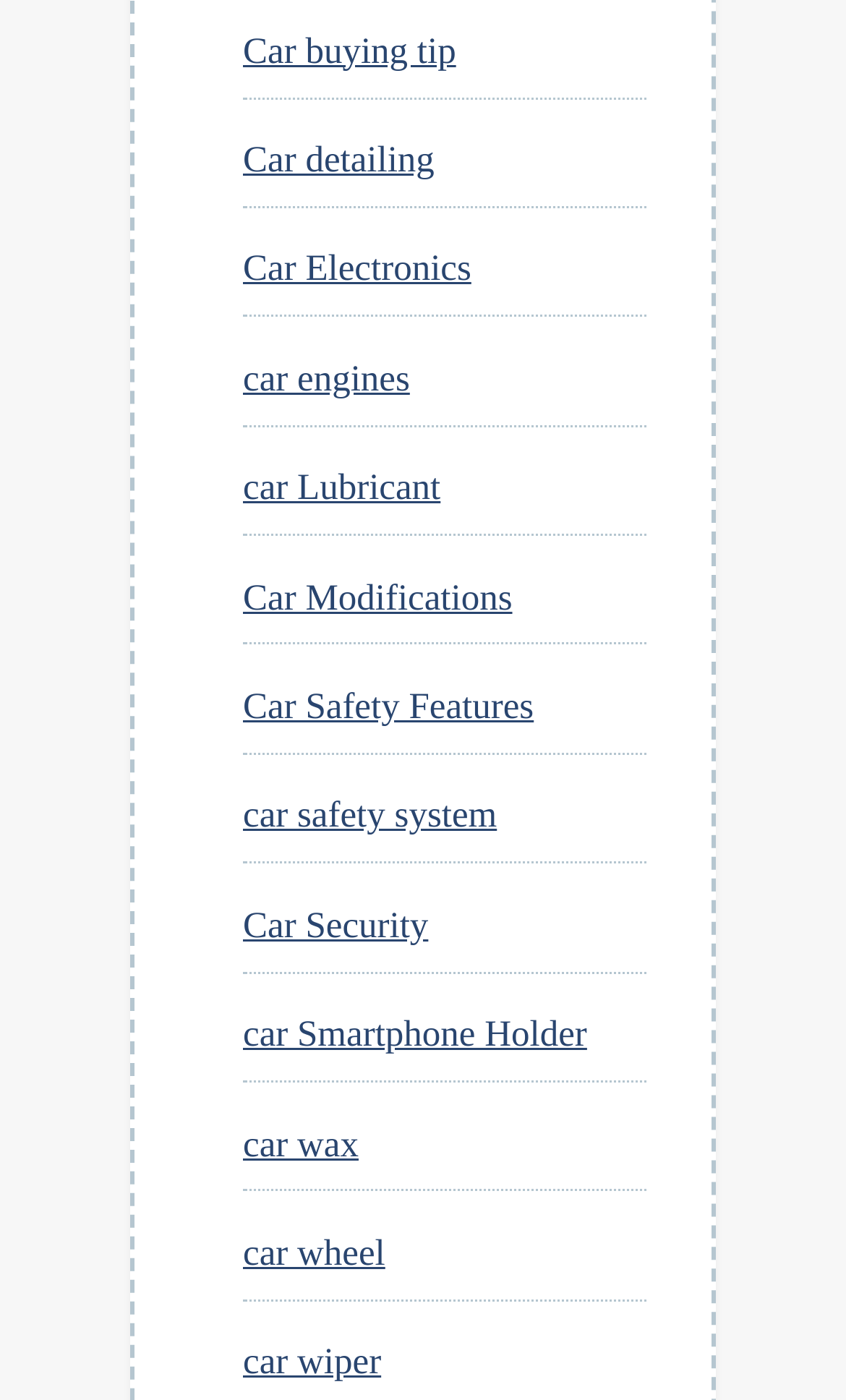Are there any car safety-related categories?
Based on the image, give a concise answer in the form of a single word or short phrase.

Yes